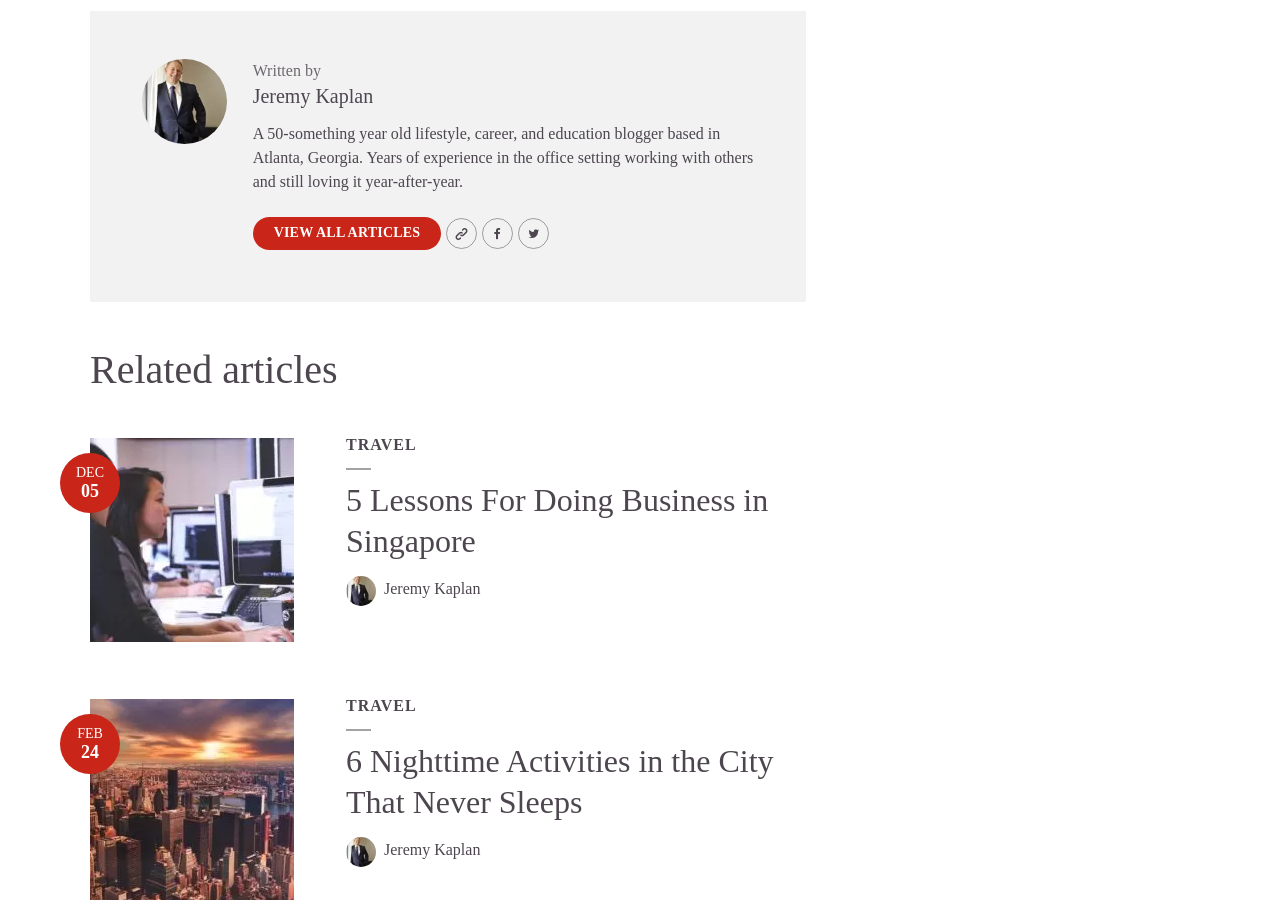How many related articles are shown on the webpage?
Please provide a single word or phrase as your answer based on the image.

2